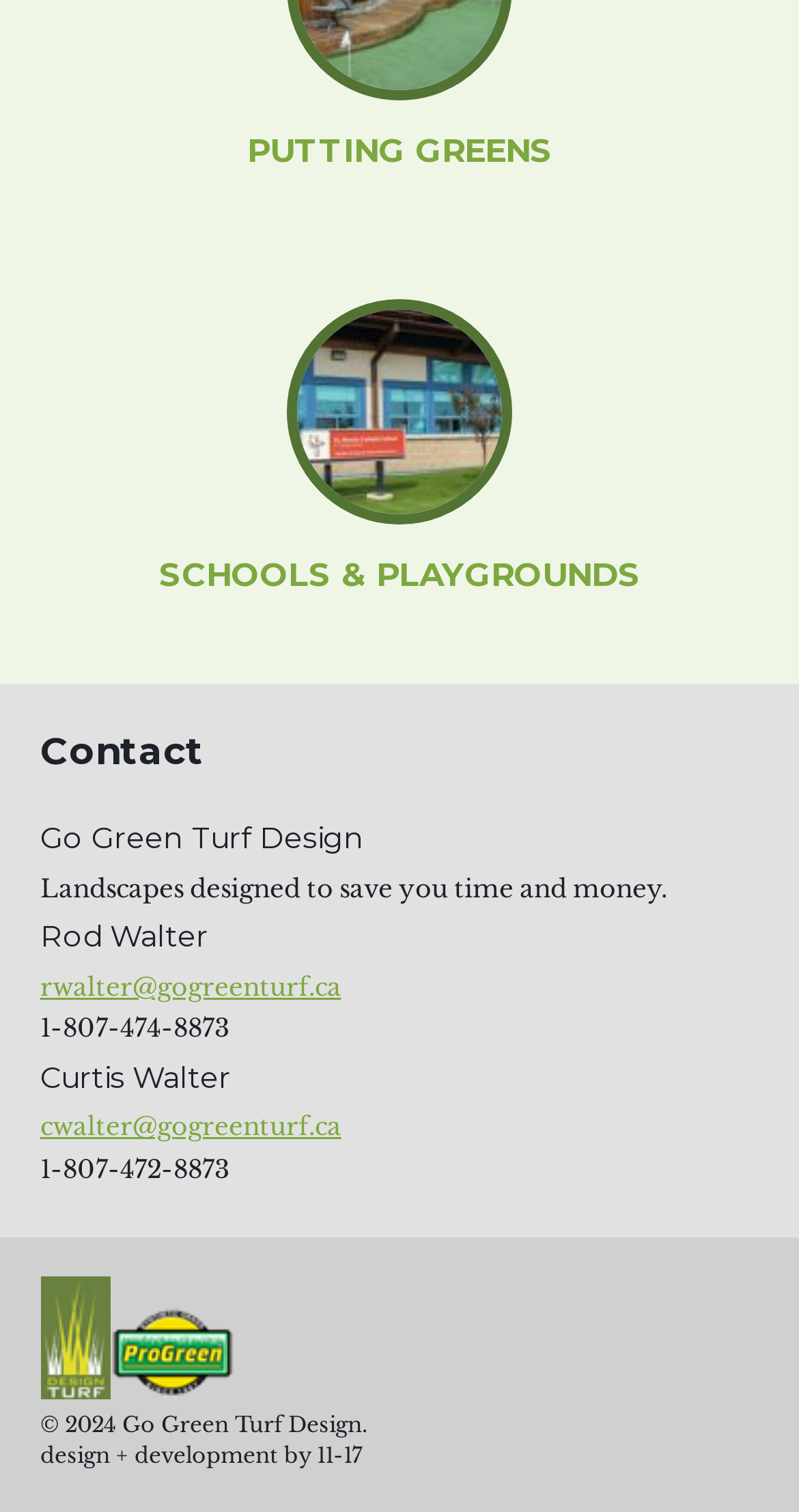Provide the bounding box coordinates of the HTML element this sentence describes: "cwalter@gogreenturf.ca". The bounding box coordinates consist of four float numbers between 0 and 1, i.e., [left, top, right, bottom].

[0.05, 0.735, 0.427, 0.755]